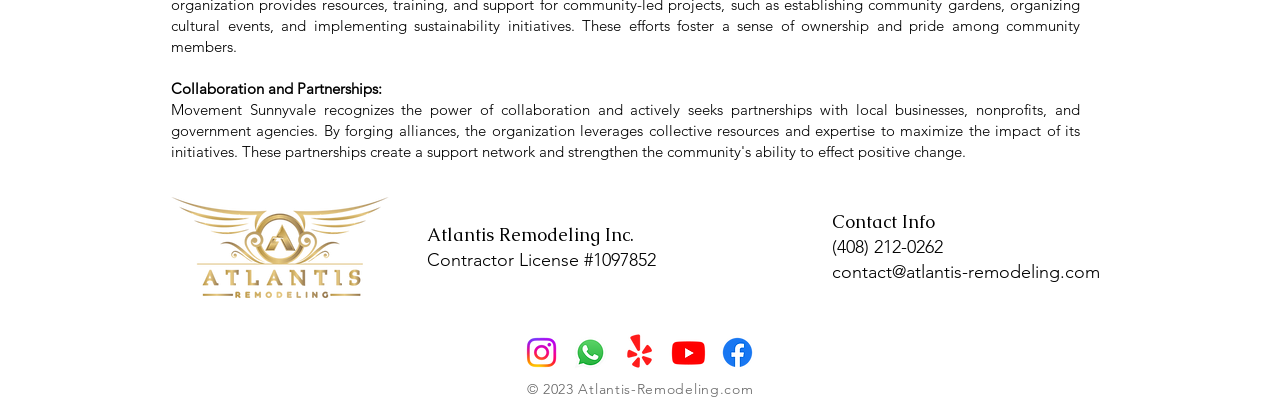Use a single word or phrase to respond to the question:
What is the contractor license number?

#1097852